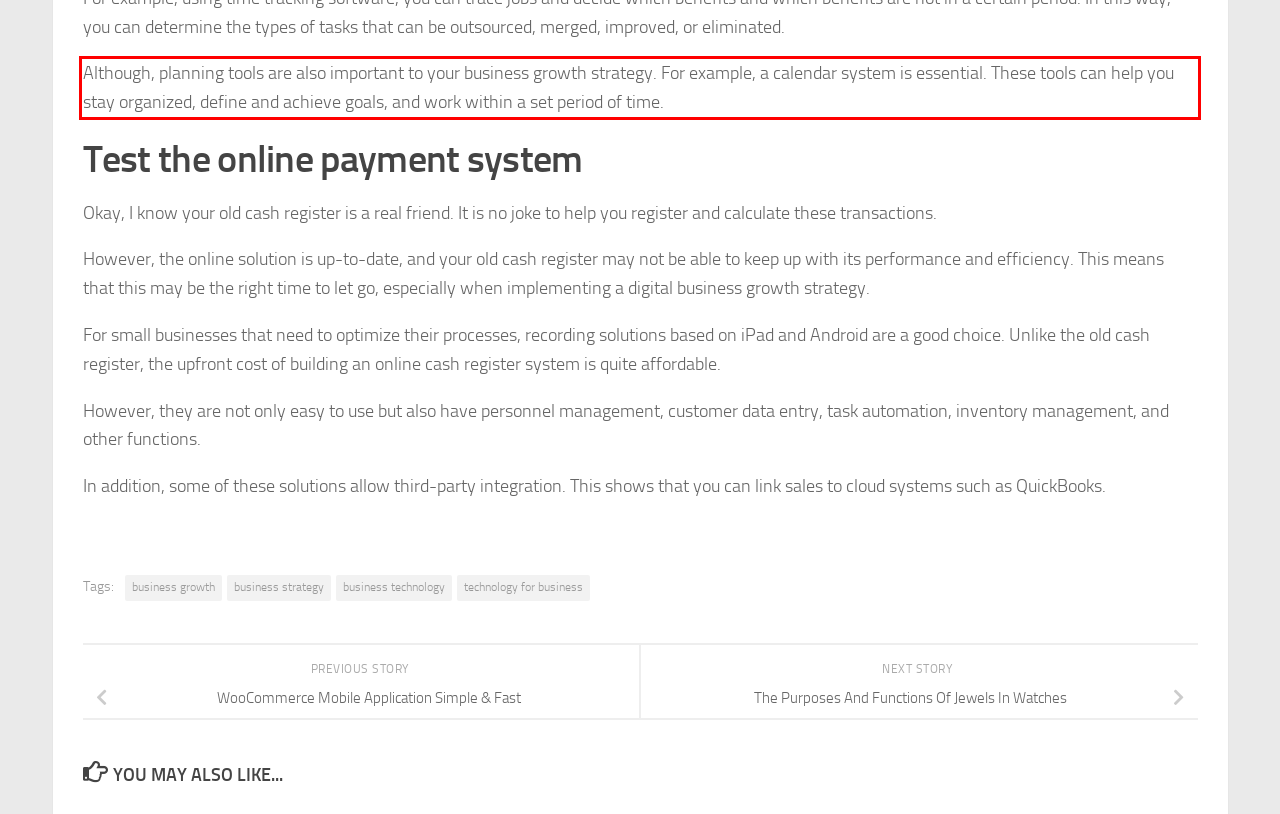Please look at the webpage screenshot and extract the text enclosed by the red bounding box.

Although, planning tools are also important to your business growth strategy. For example, a calendar system is essential. These tools can help you stay organized, define and achieve goals, and work within a set period of time.